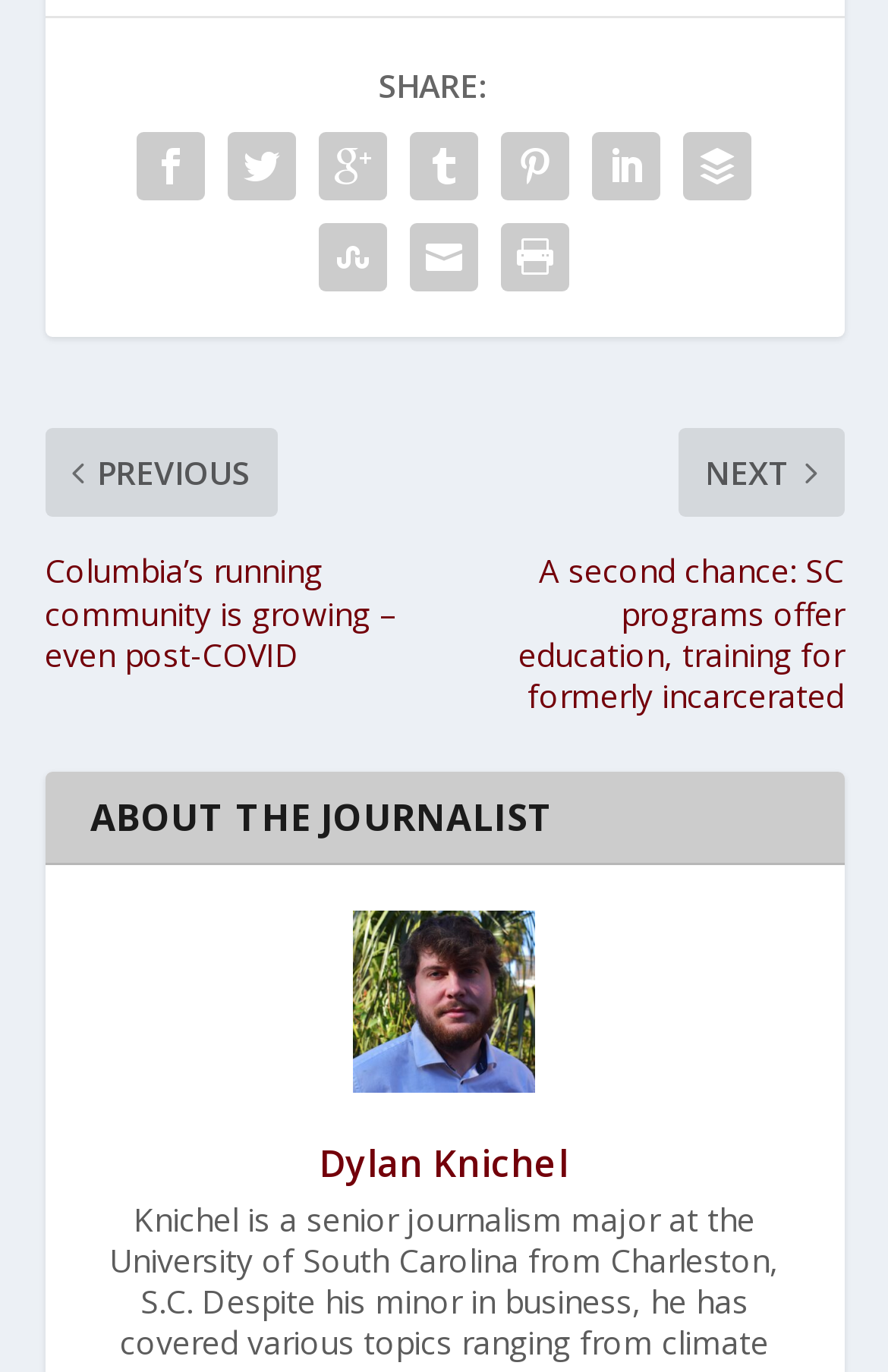What is the topic of the webpage about?
Using the information from the image, answer the question thoroughly.

The topic of the webpage can be inferred from the heading element with the text 'ABOUT THE AUTHOR ABOUT THE JOURNALIST', which suggests that the webpage is about the author or journalist.